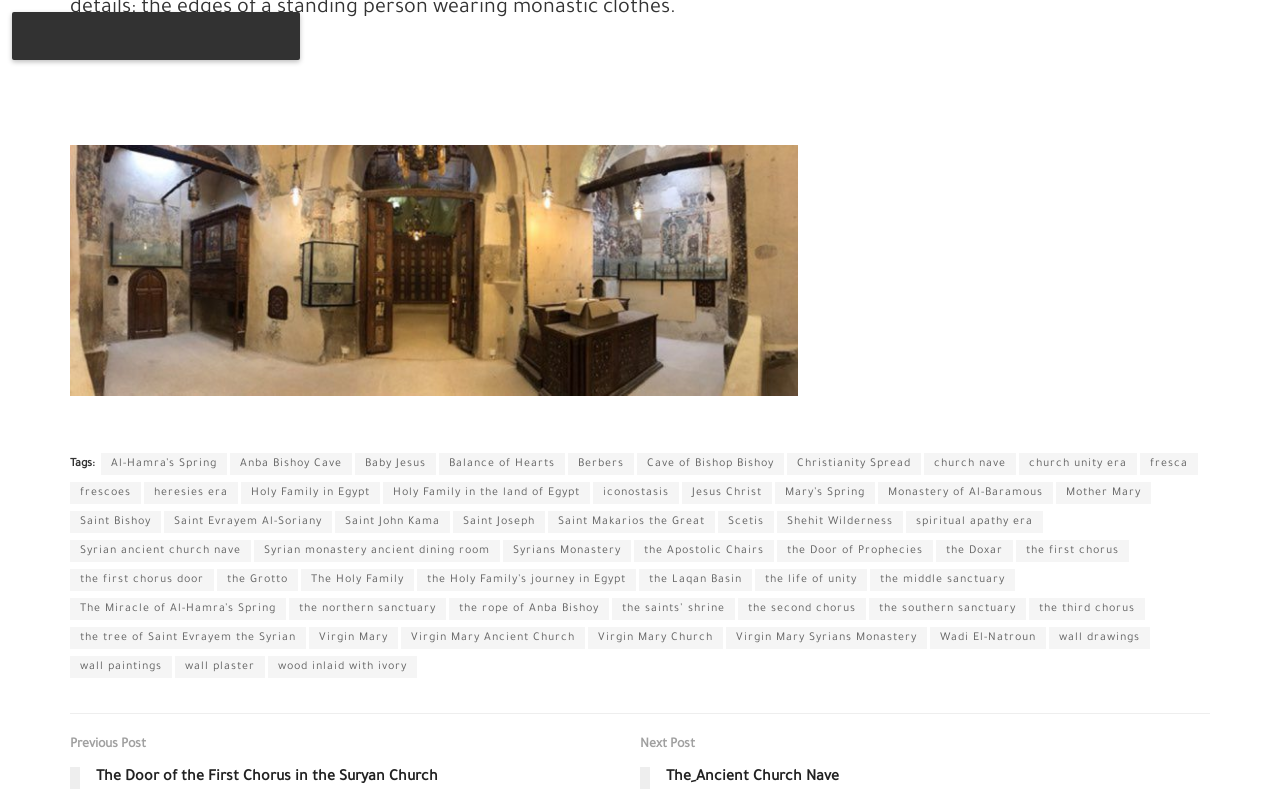Kindly provide the bounding box coordinates of the section you need to click on to fulfill the given instruction: "Click on the link 'The Door of the First Chorus in the Suryan Church'".

[0.055, 0.913, 0.5, 0.994]